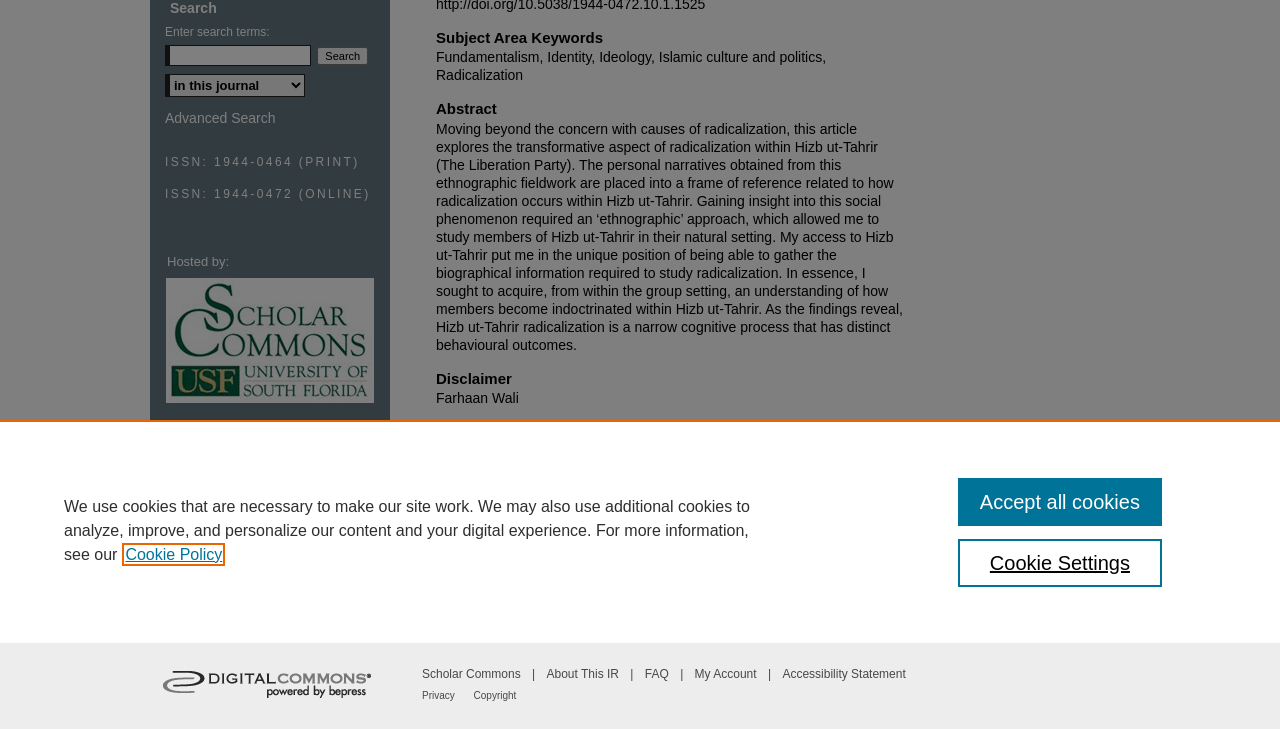Show the bounding box coordinates for the HTML element described as: "parent_node: Email * name="email"".

None